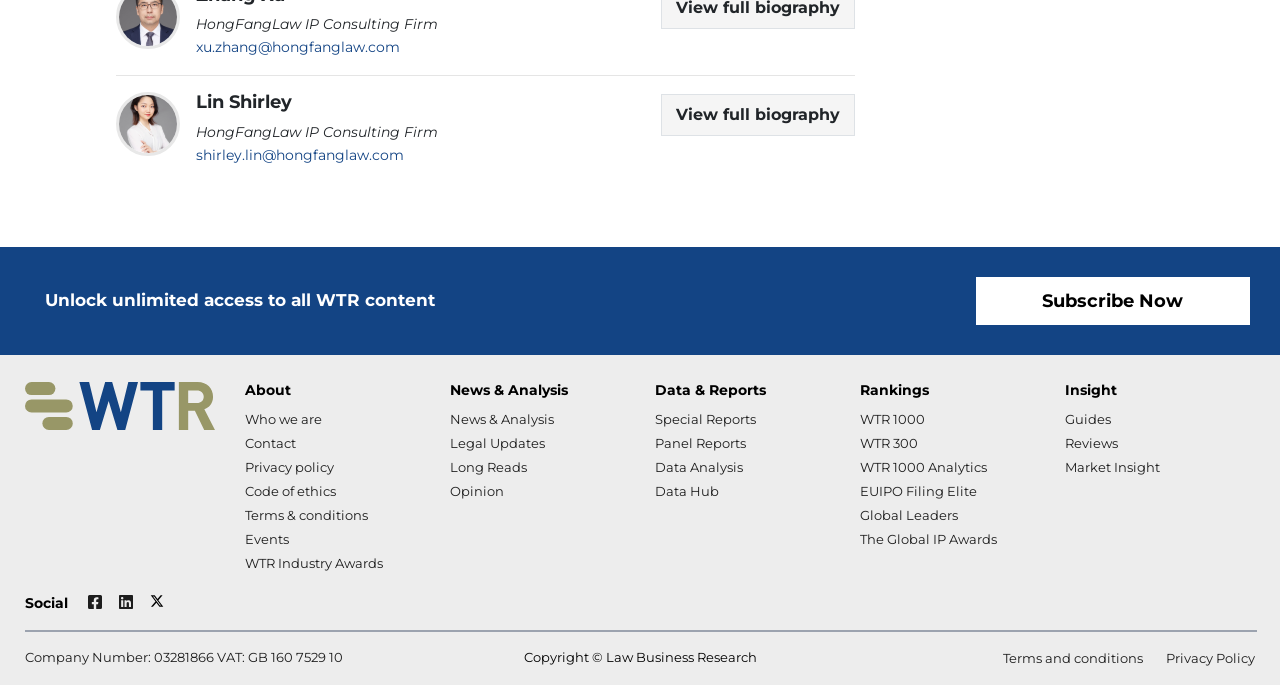What is the purpose of the 'Subscribe Now' button?
Based on the image, answer the question with a single word or brief phrase.

To unlock unlimited access to WTR content